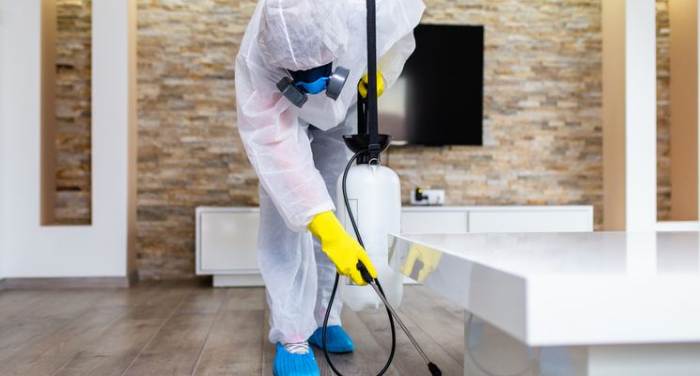Give a detailed account of the contents of the image.

The image depicts a pest control professional dressed in protective gear, including a white suit, gloves, and a mask, ensuring safety while addressing a pest issue. The technician is bent over, using a pesticide sprayer to treat a surface in a well-lit, modern indoor environment. A sleek, minimalistic living room with a stone accent wall and a large television is visible in the background, emphasizing the importance of maintaining a pest-free home. This visual aligns with the concept of hiring experienced pest control services, which can provide effective solutions and emergency assistance for a variety of pest problems, ensuring long-term relief from unwanted intruders.